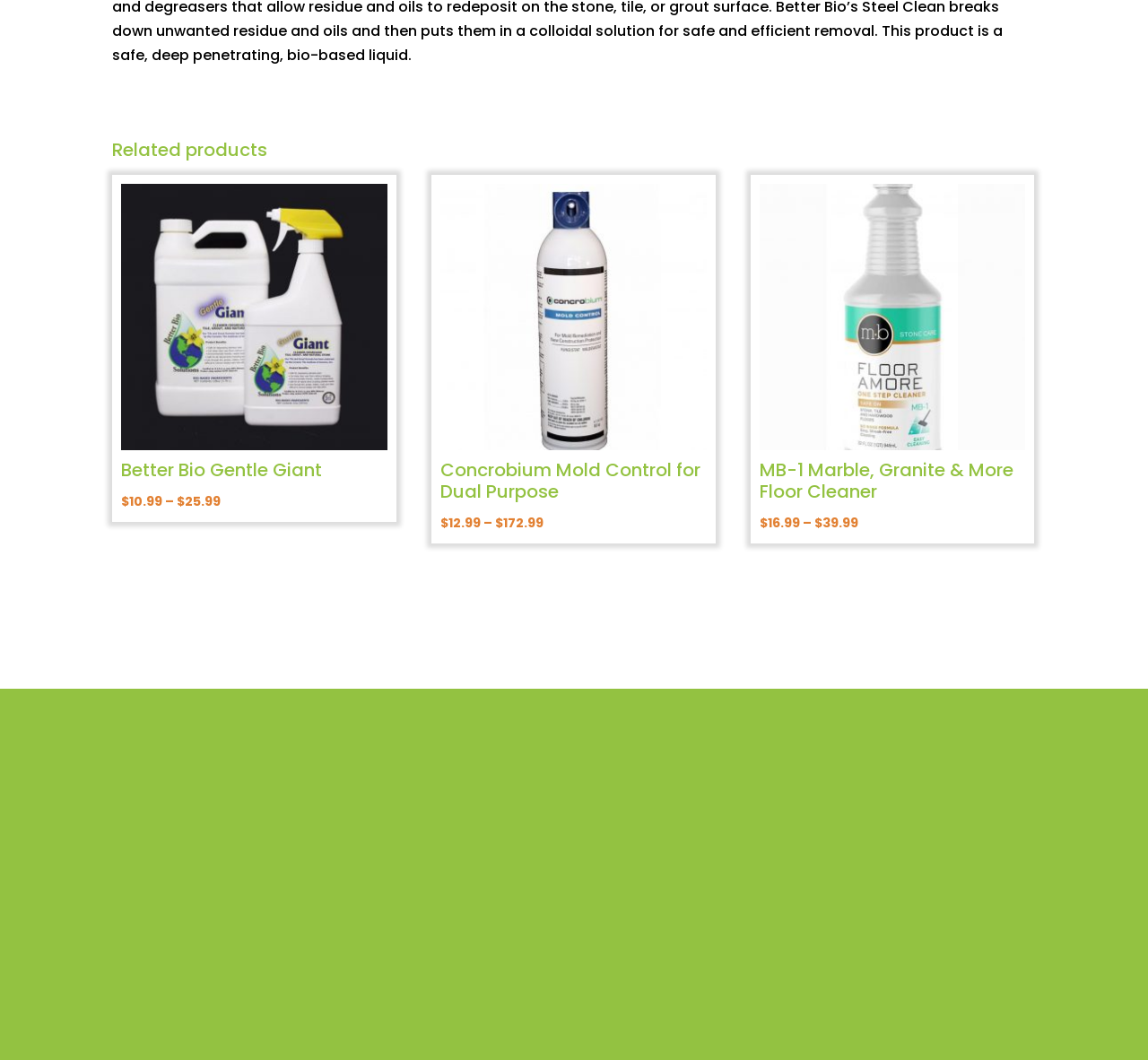What is the category of products listed?
Using the visual information, respond with a single word or phrase.

Related products